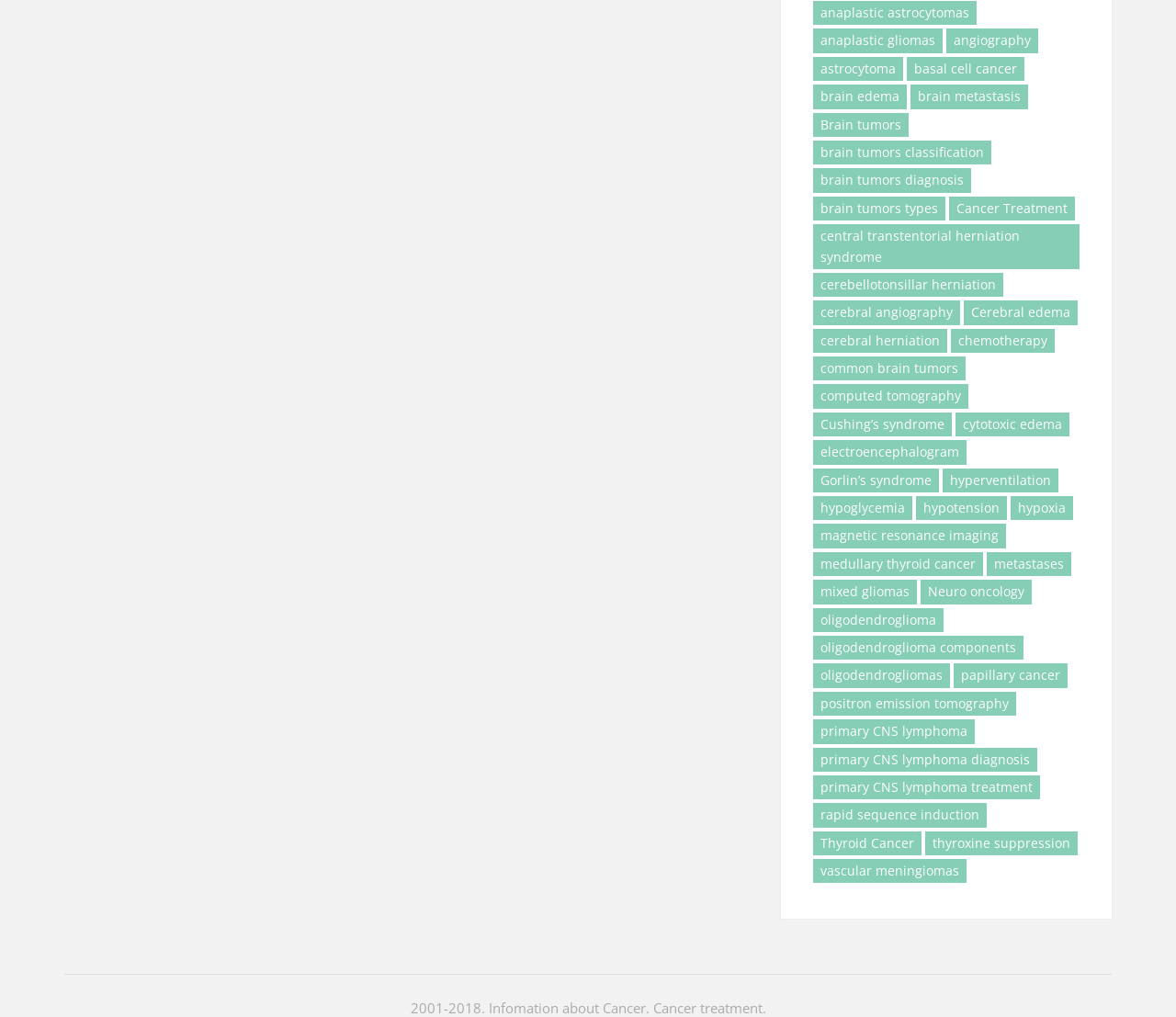Please specify the bounding box coordinates of the area that should be clicked to accomplish the following instruction: "Click on the 'About' link". The coordinates should consist of four float numbers between 0 and 1, i.e., [left, top, right, bottom].

None